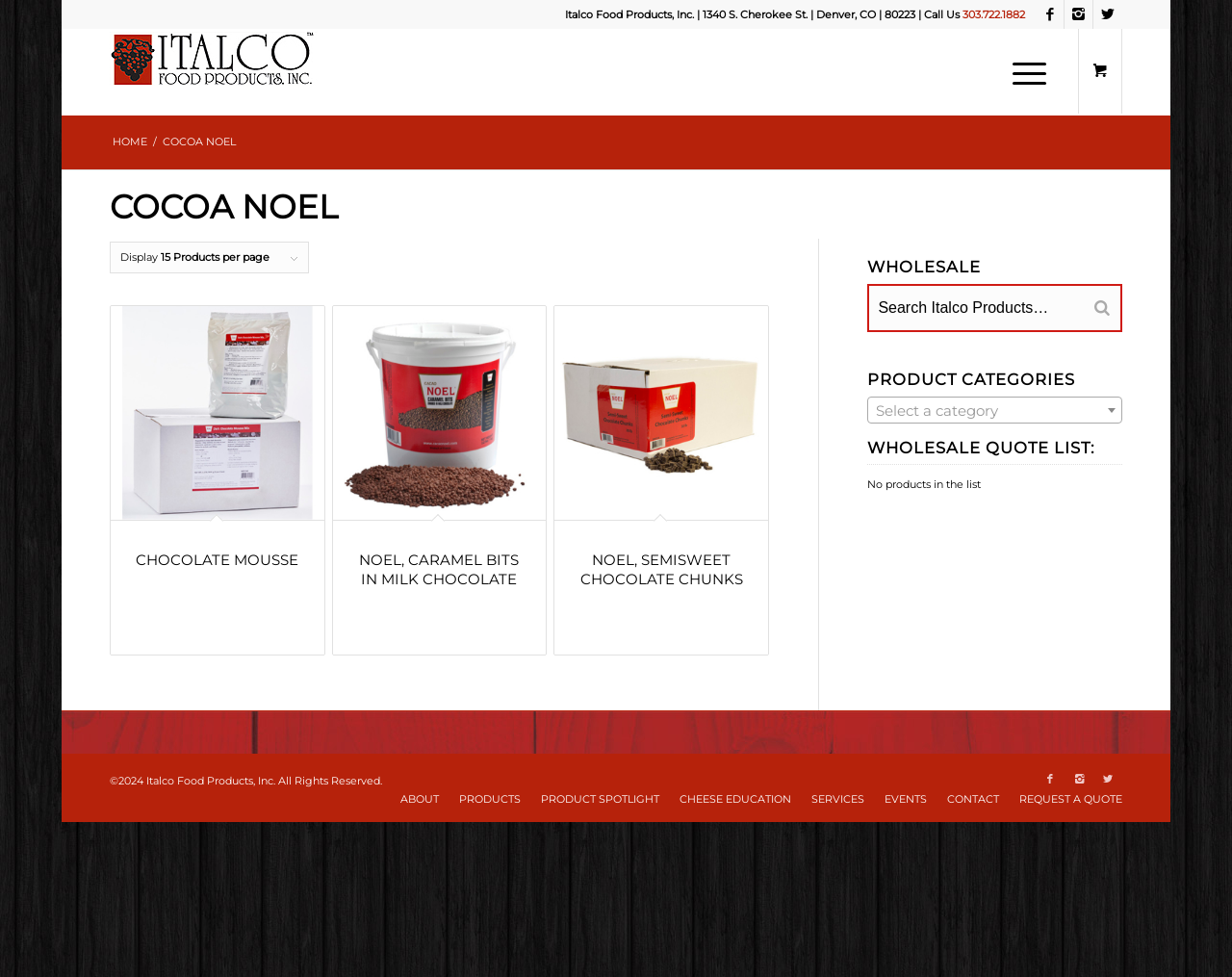Provide the bounding box coordinates of the HTML element described by the text: "CHOCOLATE MOUSSE". The coordinates should be in the format [left, top, right, bottom] with values between 0 and 1.

[0.09, 0.314, 0.263, 0.67]